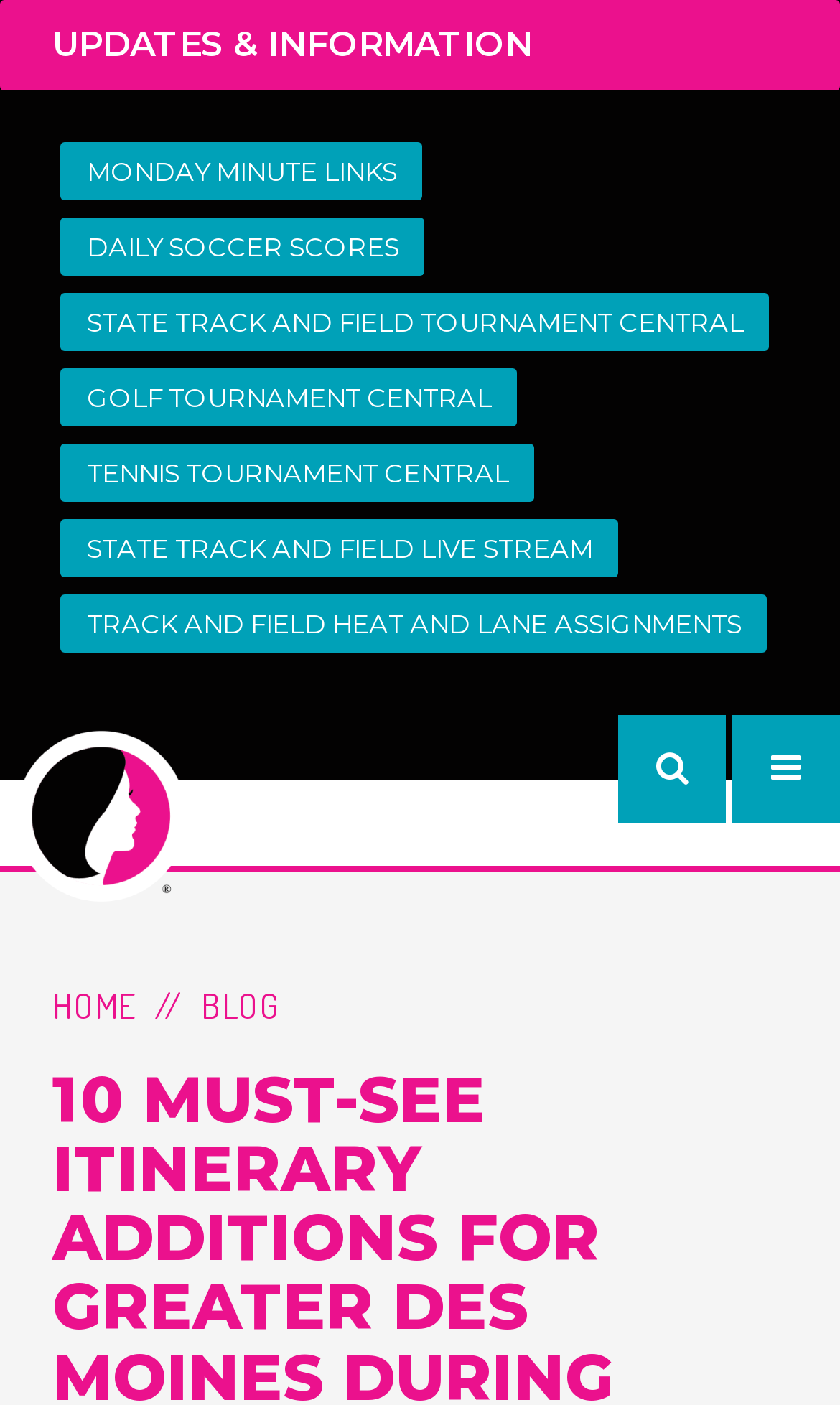What is the main heading displayed on the webpage? Please provide the text.

10 MUST-SEE ITINERARY ADDITIONS FOR GREATER DES MOINES DURING GIRLS STATE BASKETBALL TOURNAMENT WEEK